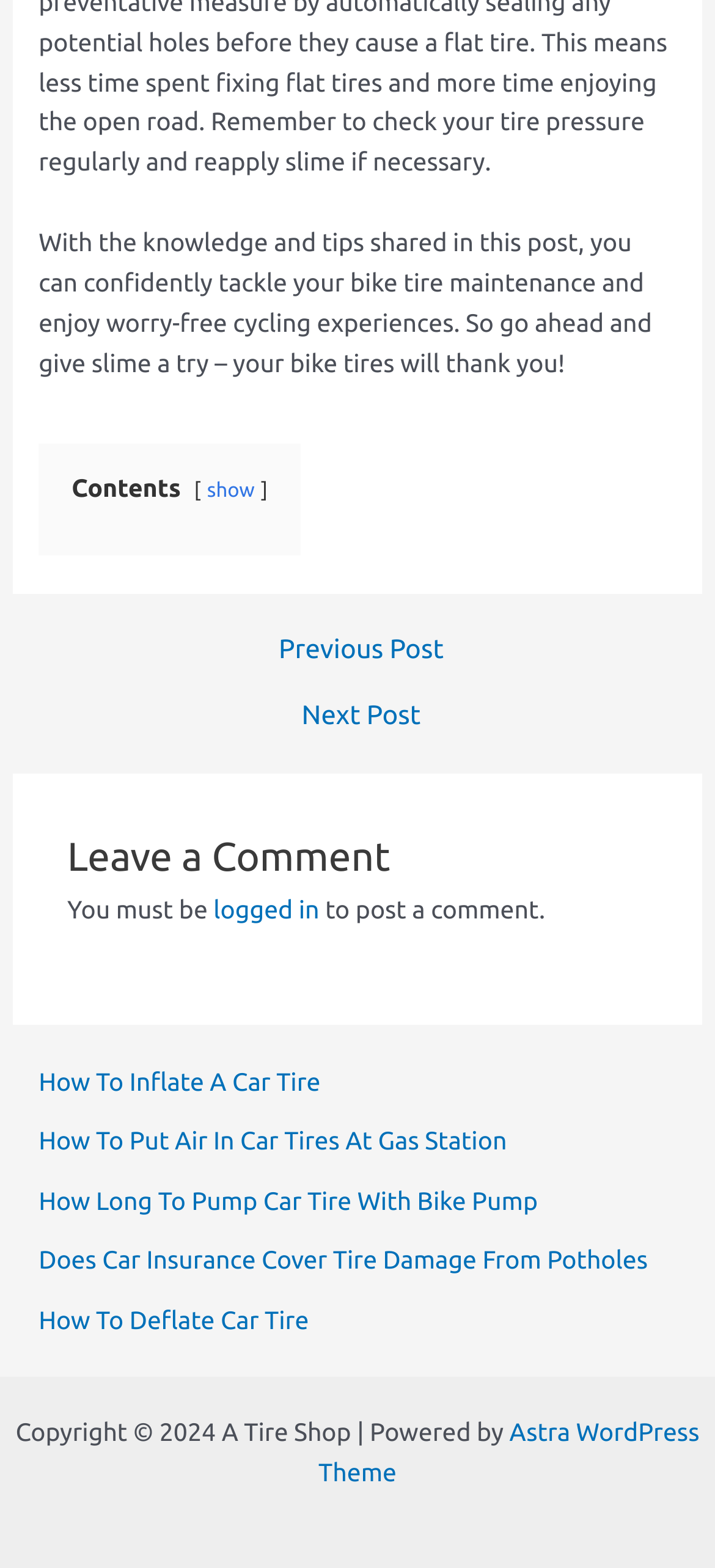Please determine the bounding box coordinates for the element that should be clicked to follow these instructions: "click on 'Astra WordPress Theme'".

[0.445, 0.903, 0.978, 0.948]